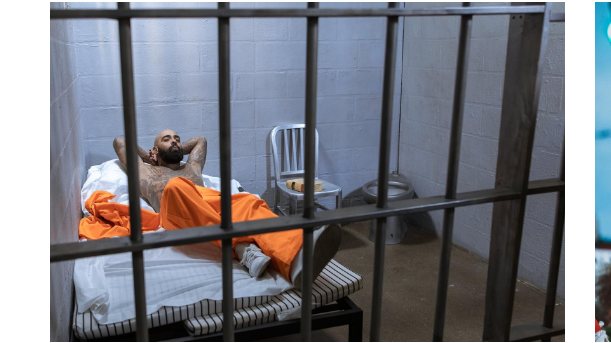Detail every aspect of the image in your description.

The image portrays a male inmate resting inside a prison cell, dressed in an orange jumpsuit, a common uniform for incarcerated individuals. He reclines on a bed with white bedding, his arms comfortably behind his head, suggesting a relaxed but contemplative state. The stark environment features concrete walls and a barred window, emphasizing the confinement. 

In the background, there's a plain chair and a toilet, illustrating the minimalistic and austere living conditions of a prison. The lighting casts a natural hue over the scene, perhaps hinting at the passing of time. This portrayal captures not just the physical space of incarceration, but also evokes emotions related to solitude and reflection amidst captivity. The overall composition highlights both the harsh realities of prison life and the individual’s attempt to find comfort in a challenging situation.